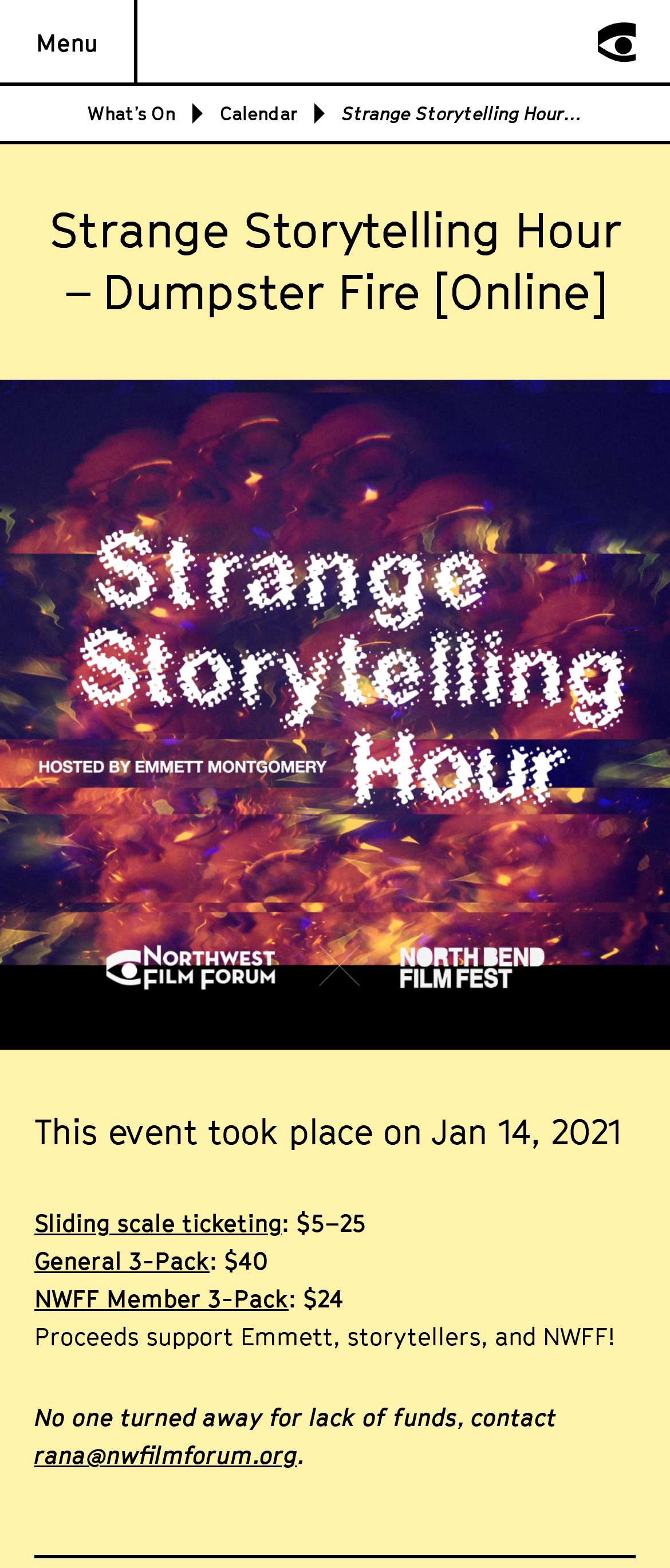Is the event still happening?
Provide a well-explained and detailed answer to the question.

I found that the event is not still happening by looking at the text 'This event took place on Jan 14, 2021' which is located at the coordinates [0.051, 0.709, 0.928, 0.735]. The phrase 'took place' indicates that the event has already occurred and is not still happening.